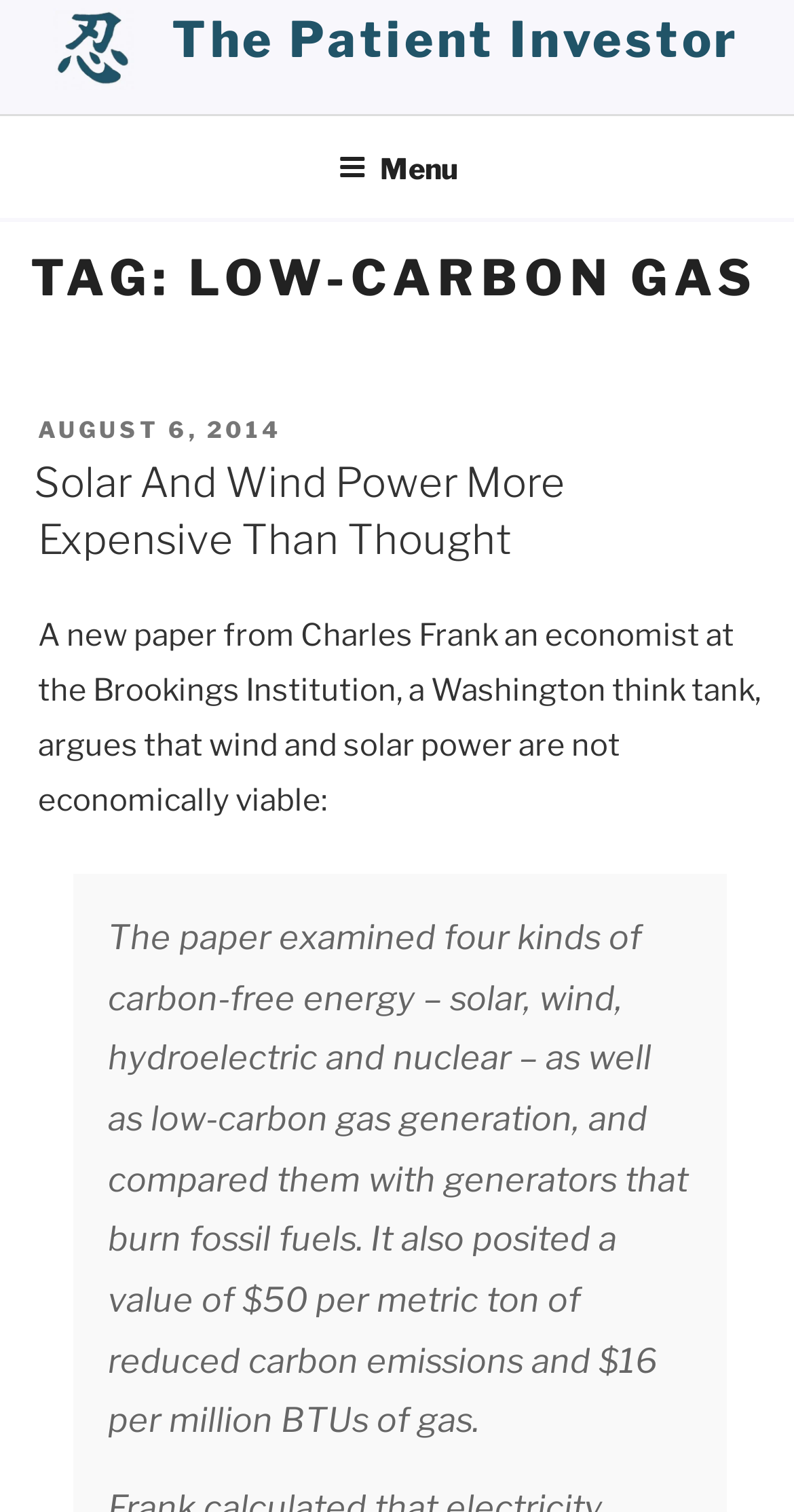Articulate a detailed summary of the webpage's content and design.

The webpage is about the archives of "low-carbon gas" from "the patient investor". At the top left, there is a link to "the patient investor" accompanied by an image with the same name. Next to it, there is a larger link to "The Patient Investor" that spans most of the top section. 

Below the top section, there is a navigation menu labeled "Top Menu" that takes up the full width of the page. Within the menu, there is a button labeled "Menu" that is not expanded.

The main content of the page is headed by a large heading "TAG: LOW-CARBON GAS". Below this heading, there is a section with a header that contains the text "POSTED ON" and a link to a date "AUGUST 6, 2014". 

Underneath, there is a heading "Solar And Wind Power More Expensive Than Thought" that is also a link. The article begins with a summary of a paper from Charles Frank, an economist at the Brookings Institution, which argues that wind and solar power are not economically viable. The paper is described as examining four kinds of carbon-free energy and comparing them with fossil fuel generators, with a value of $50 per metric ton of reduced carbon emissions and $16 per million BTUs of gas.